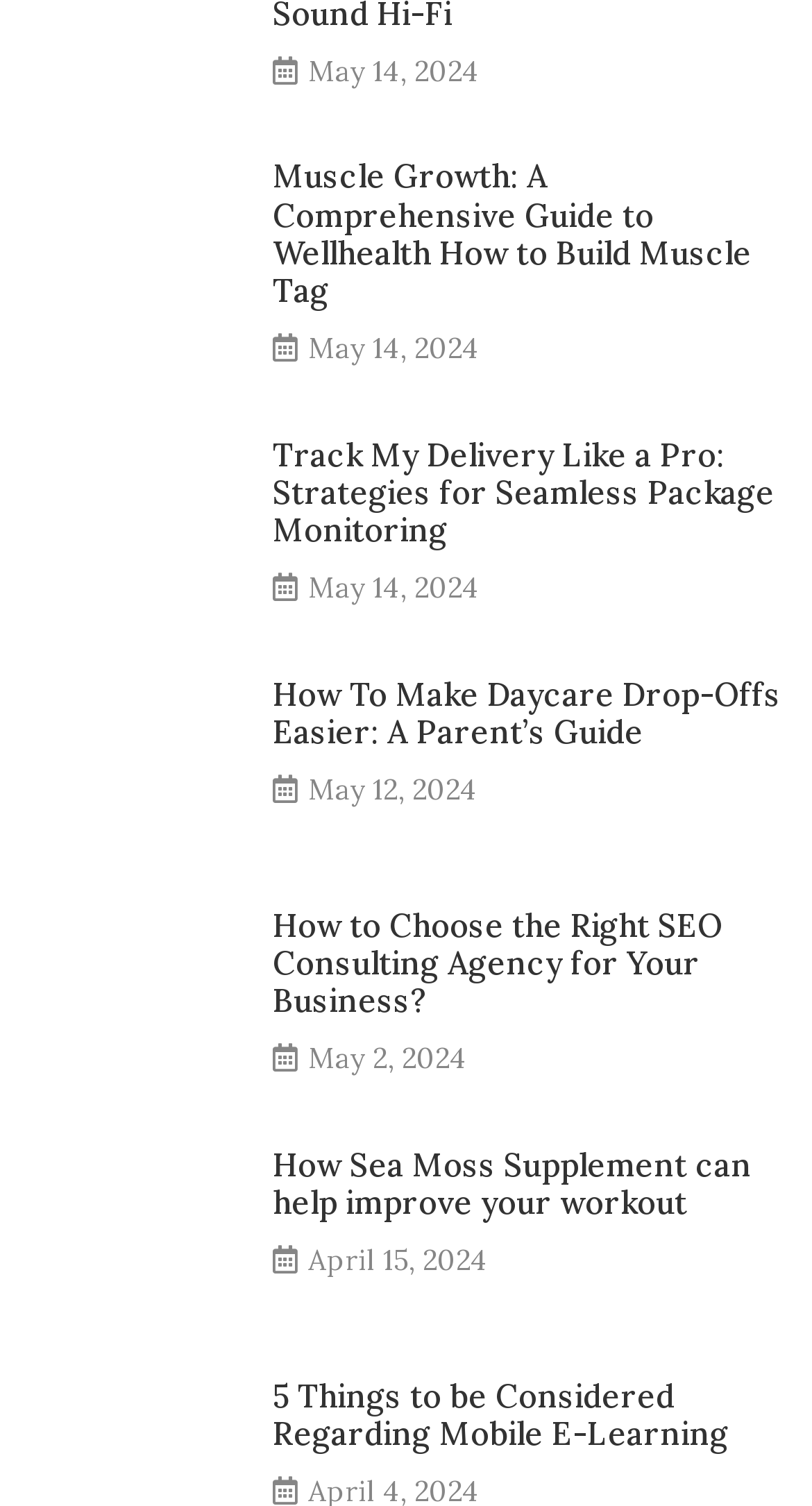Please determine the bounding box coordinates of the element's region to click in order to carry out the following instruction: "explore SEO services". The coordinates should be four float numbers between 0 and 1, i.e., [left, top, right, bottom].

None